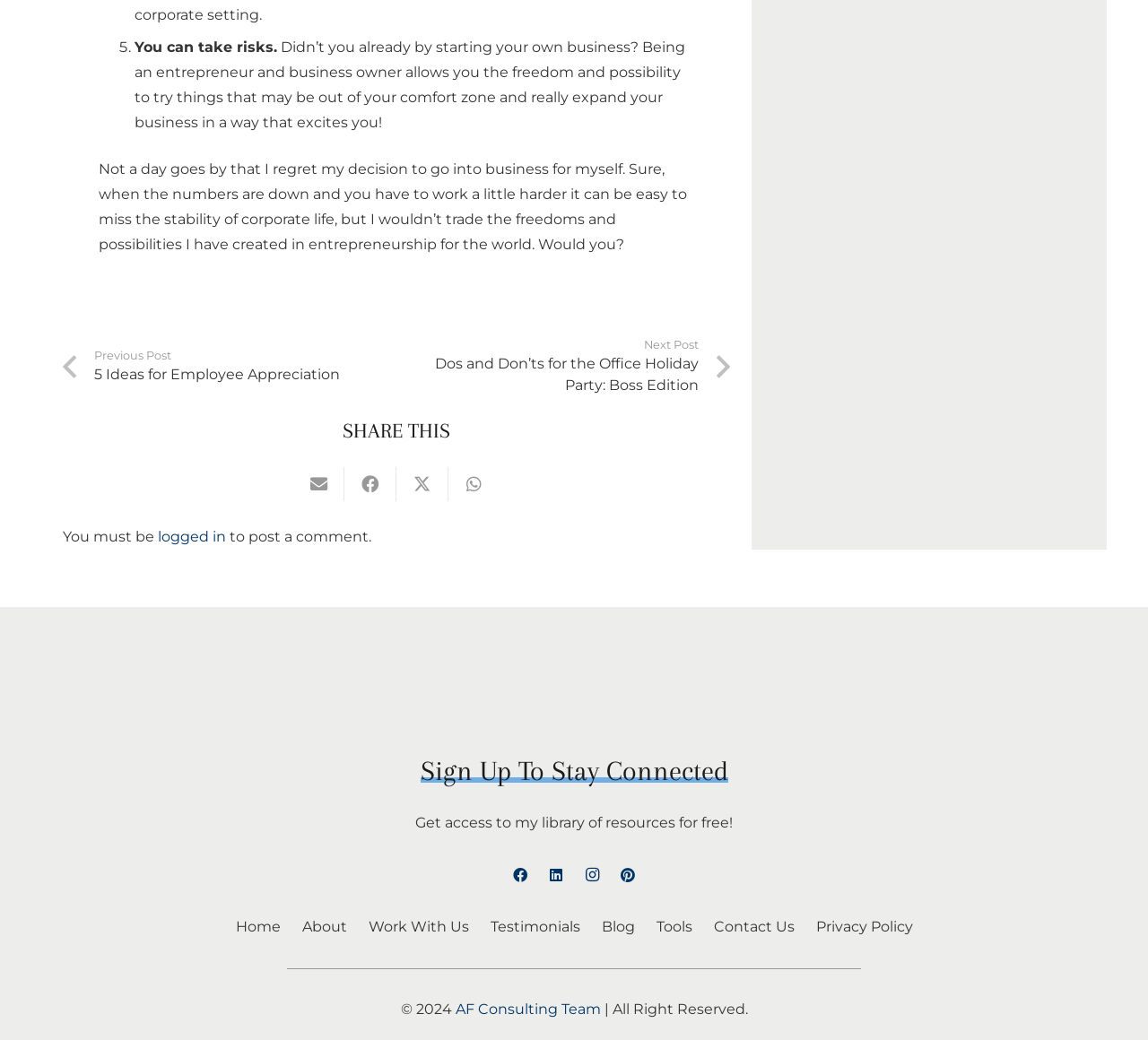Please determine the bounding box coordinates of the element's region to click for the following instruction: "Visit the About page".

[0.263, 0.882, 0.302, 0.899]